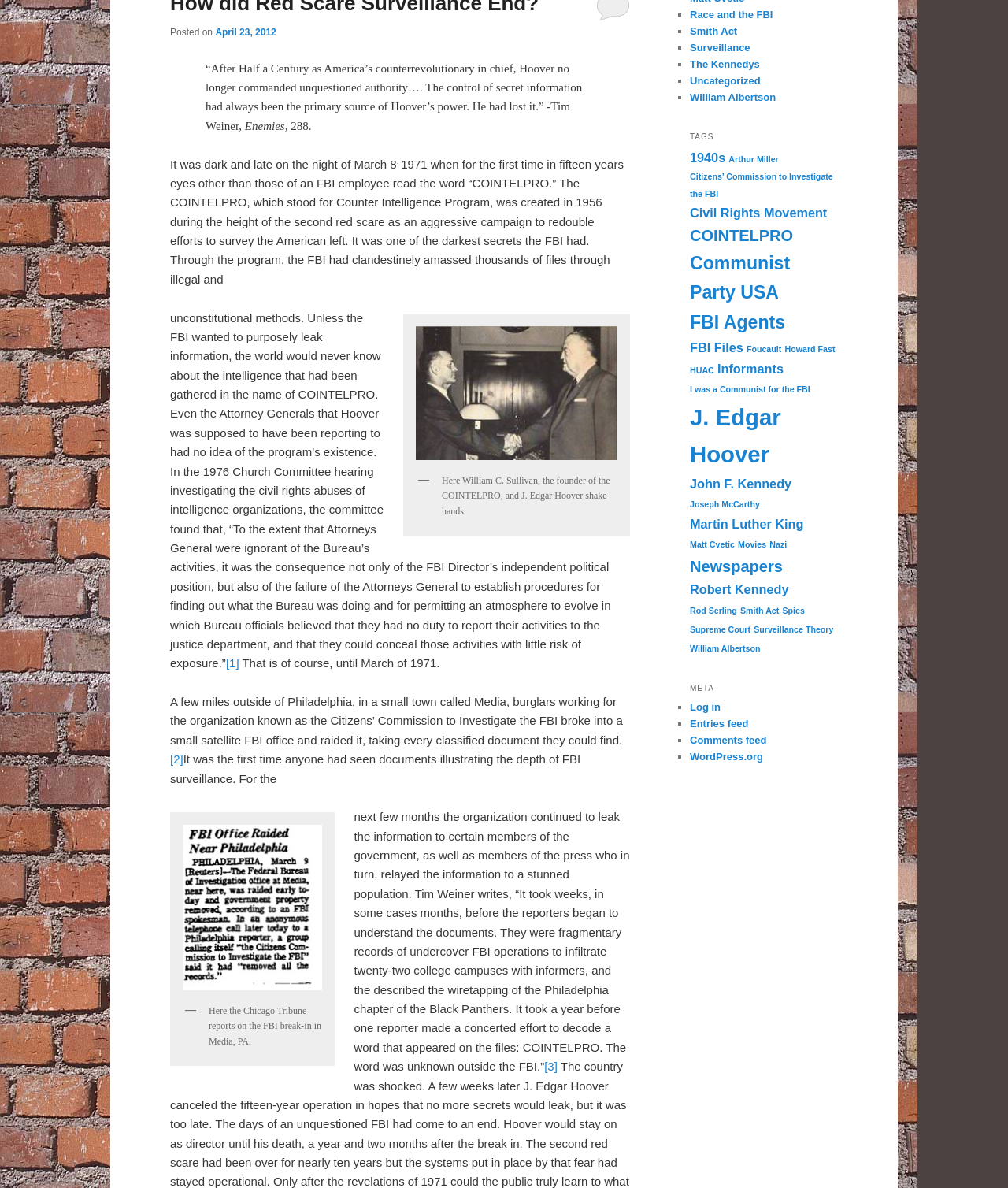Find the bounding box of the UI element described as follows: "Race and the FBI".

[0.684, 0.007, 0.767, 0.017]